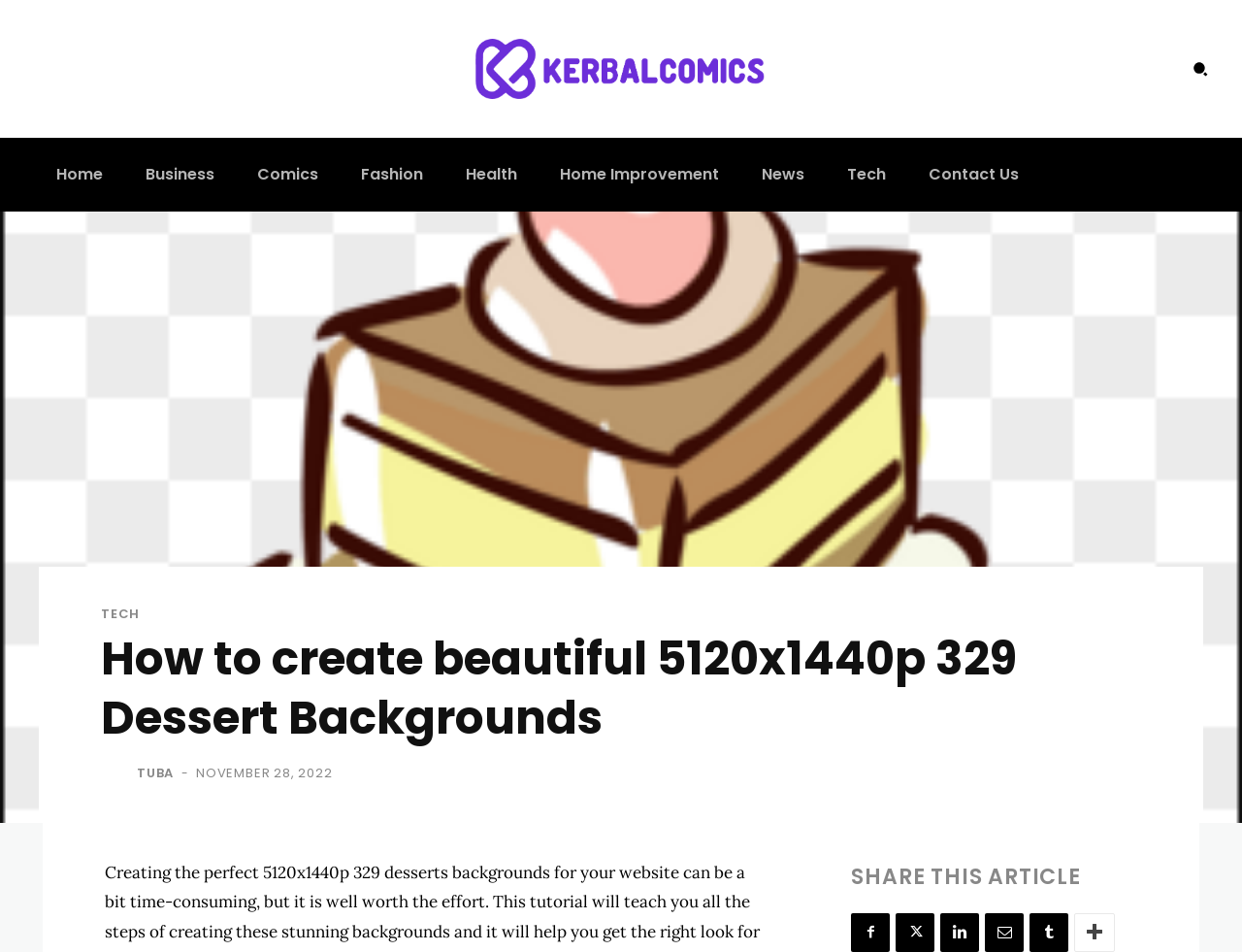Summarize the webpage comprehensively, mentioning all visible components.

This webpage is about creating beautiful 5120x1440p 329 dessert backgrounds. At the top left corner, there is a logo link with an image. Next to it, on the right, is a search button with an icon. Below the logo, there is a navigation menu with links to various categories, including Home, Business, Comics, Fashion, Health, Home Improvement, News, Tech, and Contact Us. 

The main content of the webpage starts with a heading that reads "How to create beautiful 5120x1440p 329 Dessert Backgrounds". Below the heading, there are links to related articles, including "TECH" and "Tuba", with an image accompanying the "Tuba" link. There is also a static text element displaying a dash and a time element showing the date "NOVEMBER 28, 2022". 

At the bottom of the page, there is a heading that says "SHARE THIS ARTICLE" and a row of social media links, represented by icons, allowing users to share the article on various platforms.